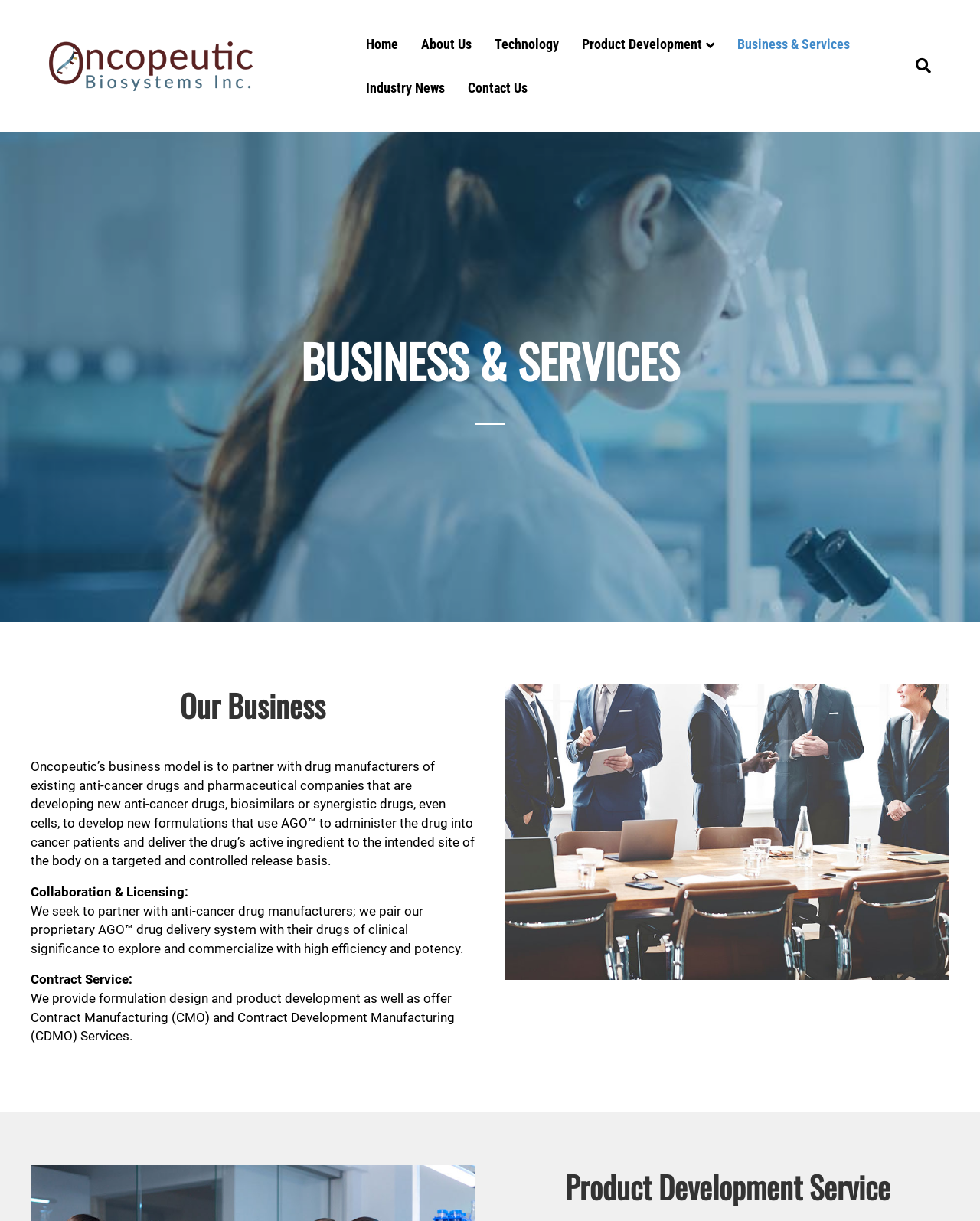Please identify the bounding box coordinates of the element's region that I should click in order to complete the following instruction: "Learn about A GUIDE TO USING FILTERS TO THEIR MAXIMUM POTENTIAL". The bounding box coordinates consist of four float numbers between 0 and 1, i.e., [left, top, right, bottom].

None